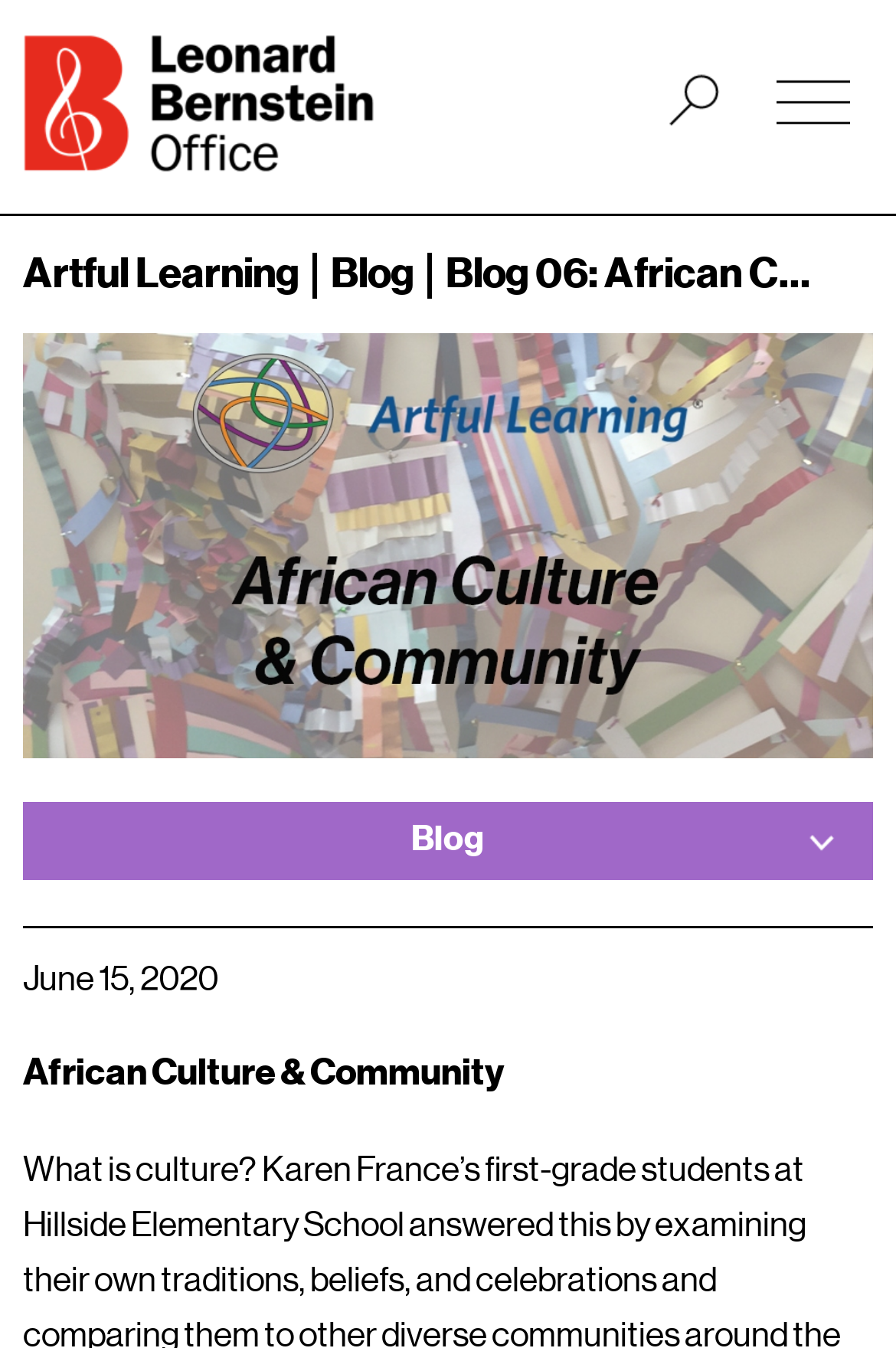Write an extensive caption that covers every aspect of the webpage.

The webpage is about Leonard Bernstein, an American composer, conductor, pianist, educator, and humanitarian. At the top left of the page, there is a heading with a link to the blog's homepage, "Artful LearningBlogBlog 06: African Culture & Community". Below this heading, there is a large hero image that spans almost the entire width of the page. 

To the top right, there is a menu and a search link. The menu is labeled as "Menu" and the search link is labeled as "Search...". 

Further down the page, there is a link to the blog section, labeled as "Blog", which is located below the hero image. Below this link, there is a date, "June 15, 2020", indicating when the blog post was published. 

The main content of the page is headed by a title, "African Culture & Community", which is located near the bottom of the page.